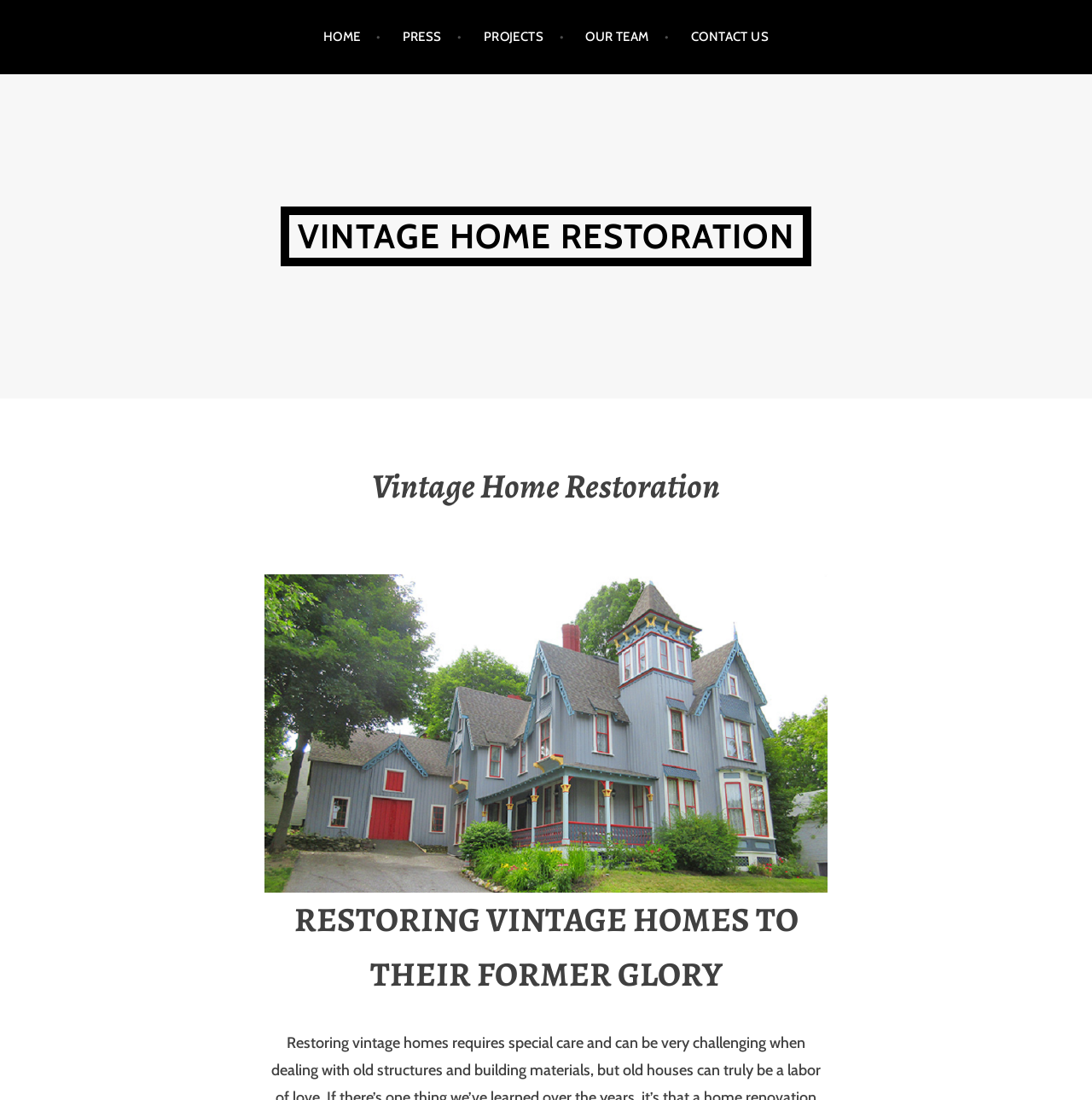Use one word or a short phrase to answer the question provided: 
How many menu items are there?

5